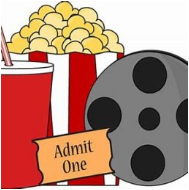What is the quintessential cinema snack?
Carefully analyze the image and provide a thorough answer to the question.

The large container of popcorn in the foreground of the image symbolizes the quintessential cinema snack, evoking the fun and enjoyment associated with movie nights.